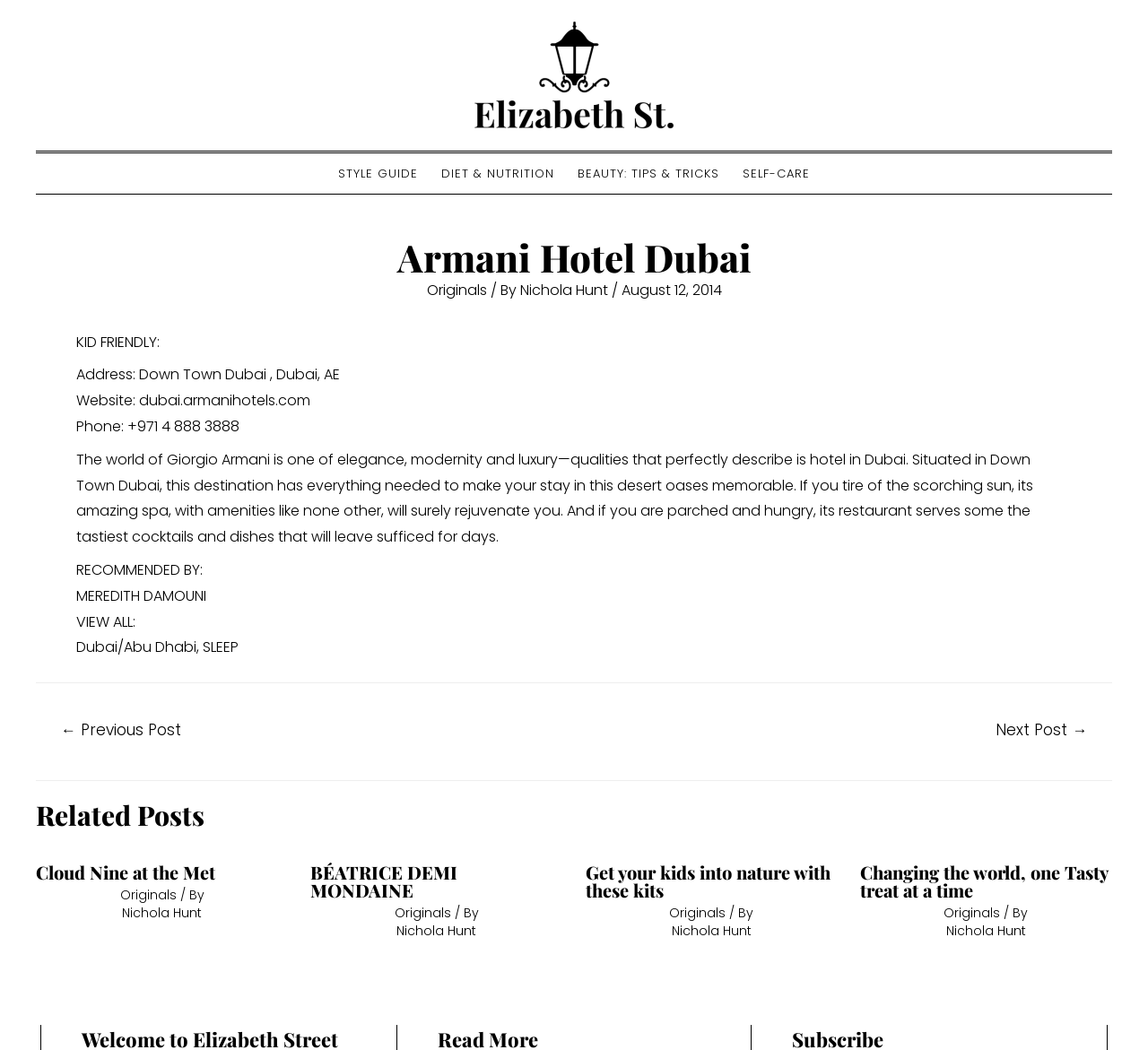Identify the bounding box coordinates for the element you need to click to achieve the following task: "Visit Elizabeth Street". Provide the bounding box coordinates as four float numbers between 0 and 1, in the form [left, top, right, bottom].

[0.41, 0.061, 0.59, 0.081]